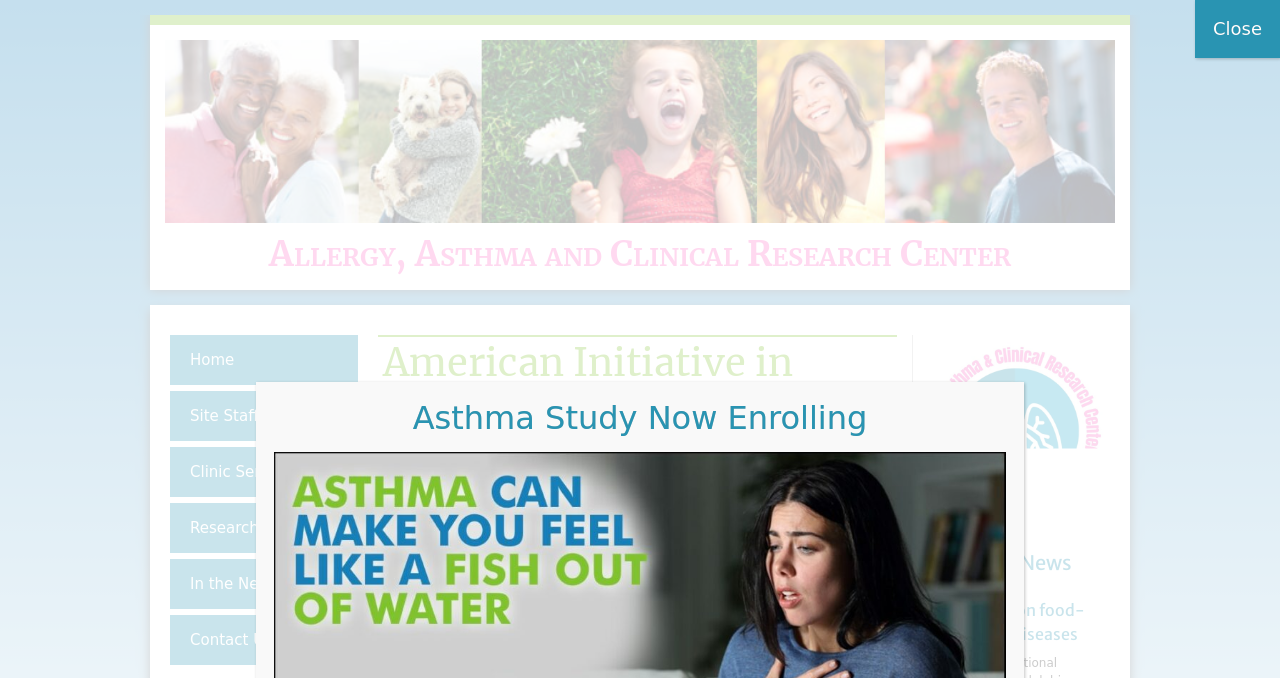Reply to the question with a single word or phrase:
What is the last option in the primary navigation menu?

Contact Us